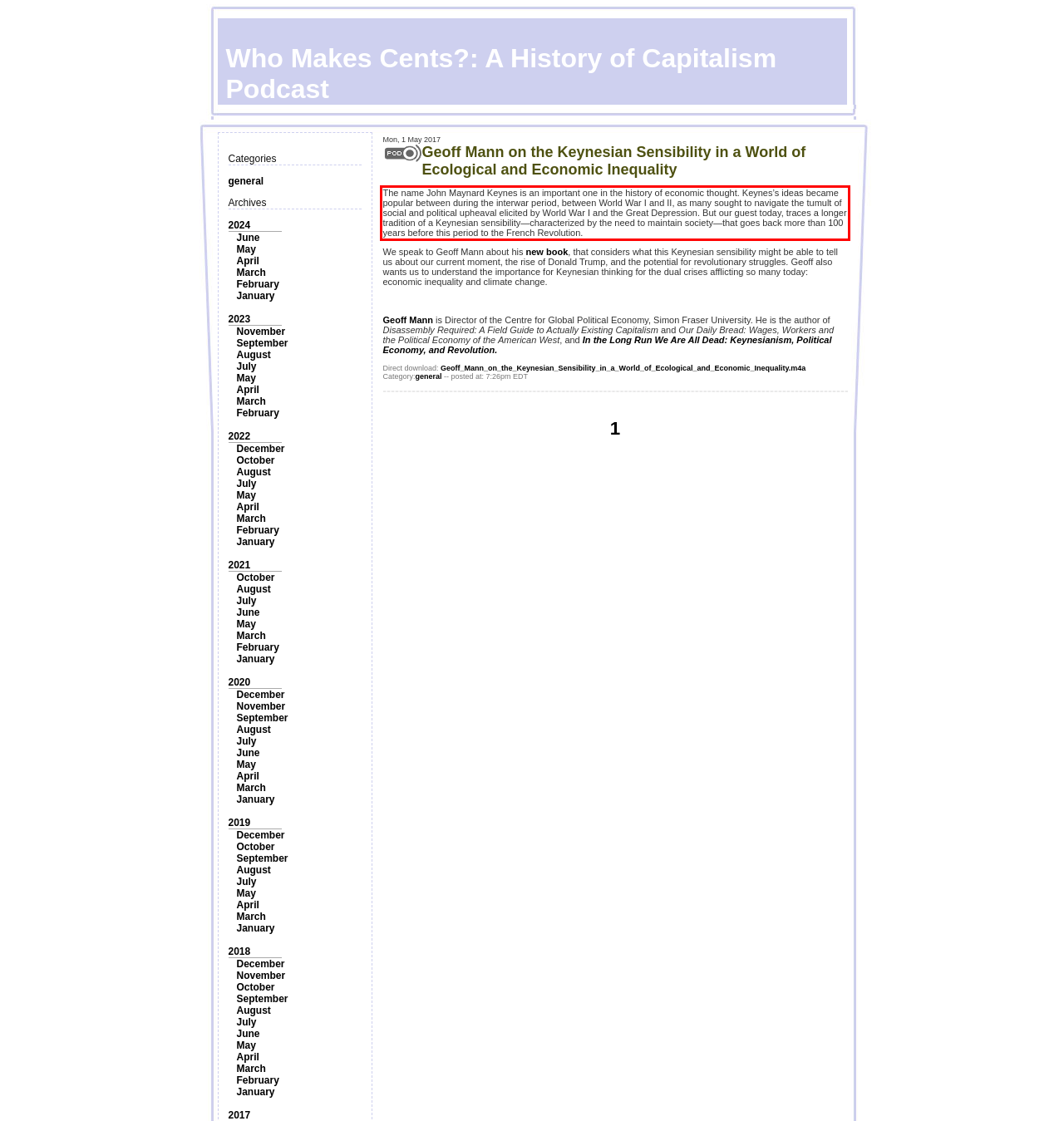You are presented with a webpage screenshot featuring a red bounding box. Perform OCR on the text inside the red bounding box and extract the content.

The name John Maynard Keynes is an important one in the history of economic thought. Keynes’s ideas became popular between during the interwar period, between World War I and II, as many sought to navigate the tumult of social and political upheaval elicited by World War I and the Great Depression. But our guest today, traces a longer tradition of a Keynesian sensibility—characterized by the need to maintain society—that goes back more than 100 years before this period to the French Revolution.